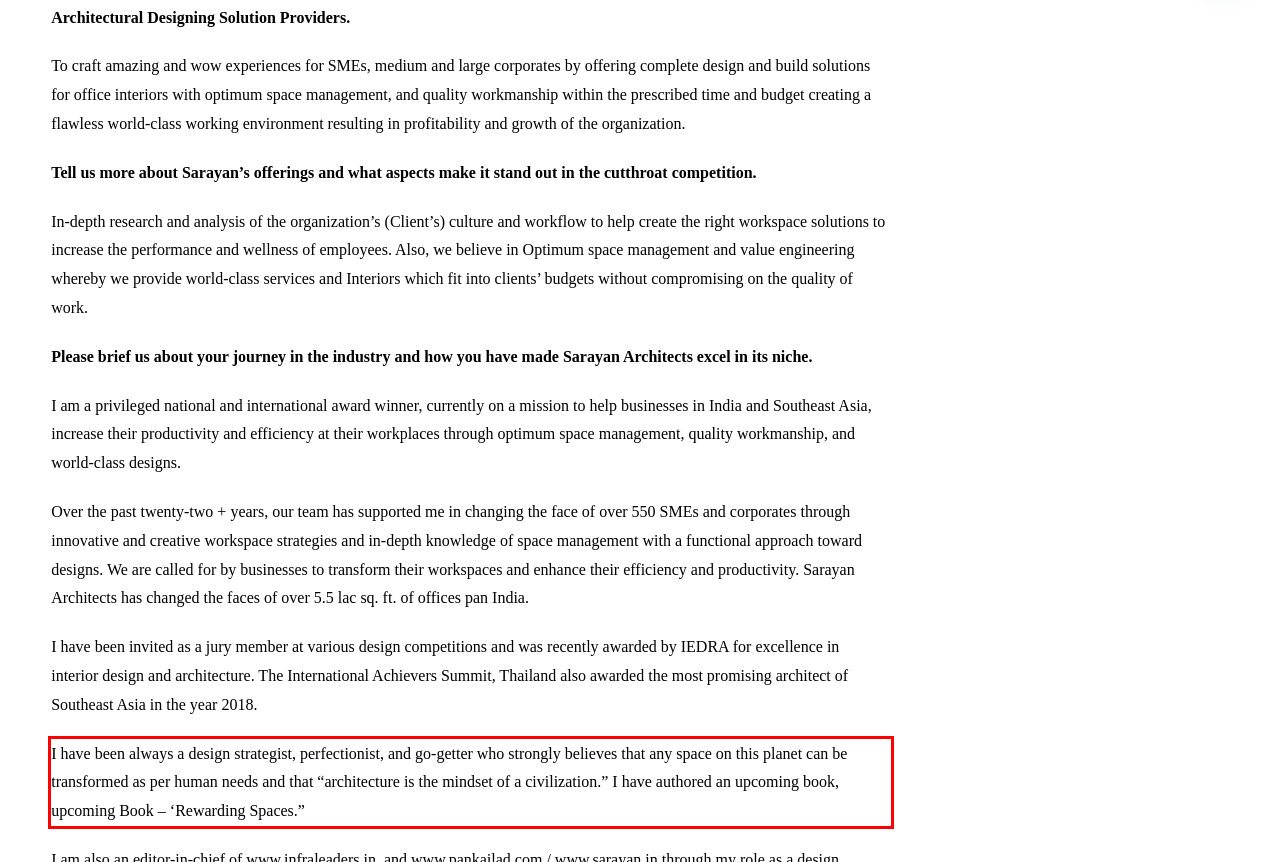Please recognize and transcribe the text located inside the red bounding box in the webpage image.

I have been always a design strategist, perfectionist, and go-getter who strongly believes that any space on this planet can be transformed as per human needs and that “architecture is the mindset of a civilization.” I have authored an upcoming book, upcoming Book – ‘Rewarding Spaces.”